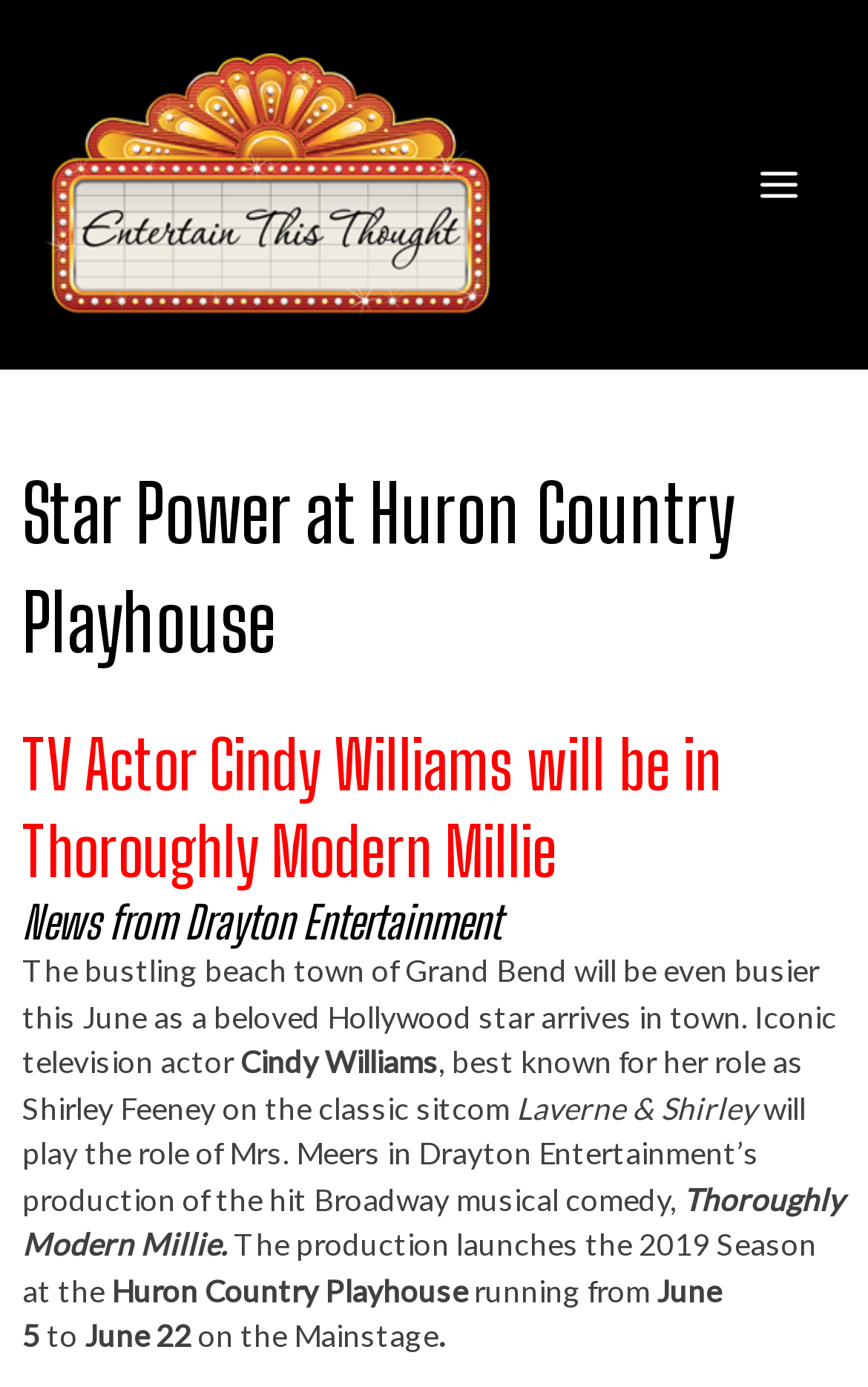Produce an extensive caption that describes everything on the webpage.

The webpage is about Star Power at Huron Country Playhouse, specifically featuring TV actor Cindy Williams in the production of Thoroughly Modern Millie. At the top left, there is a link and an image, both labeled "Entertain This Thought". On the top right, there is a button labeled "MAIN MENU" with an accompanying image. 

Below the top section, there are three headings: "Star Power at Huron Country Playhouse", "TV Actor Cindy Williams will be in Thoroughly Modern Millie", and "News from Drayton Entertainment". 

The main content of the webpage is a news article about Cindy Williams' role in Thoroughly Modern Millie. The article starts with a brief introduction to the event, followed by a description of Cindy Williams' role as Mrs. Meers in the production. The text also mentions the production's details, including the dates and location. There are several paragraphs of text, with some phrases and sentences broken up into separate elements, but they form a cohesive article. 

Throughout the article, there are no other images besides the ones mentioned at the top. The layout is organized, with clear headings and concise text, making it easy to follow the content.